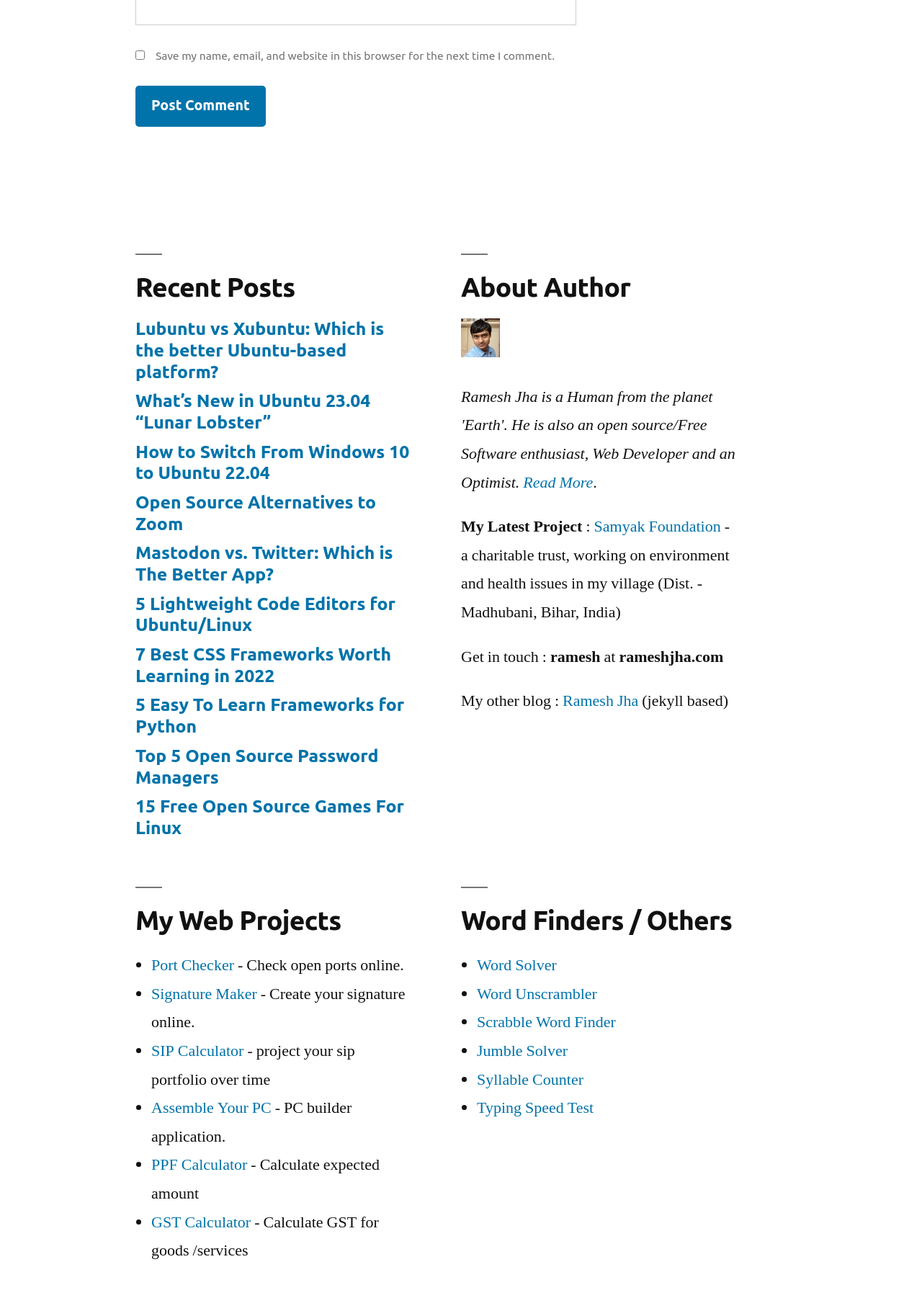Select the bounding box coordinates of the element I need to click to carry out the following instruction: "Read more about the author".

[0.567, 0.359, 0.643, 0.374]